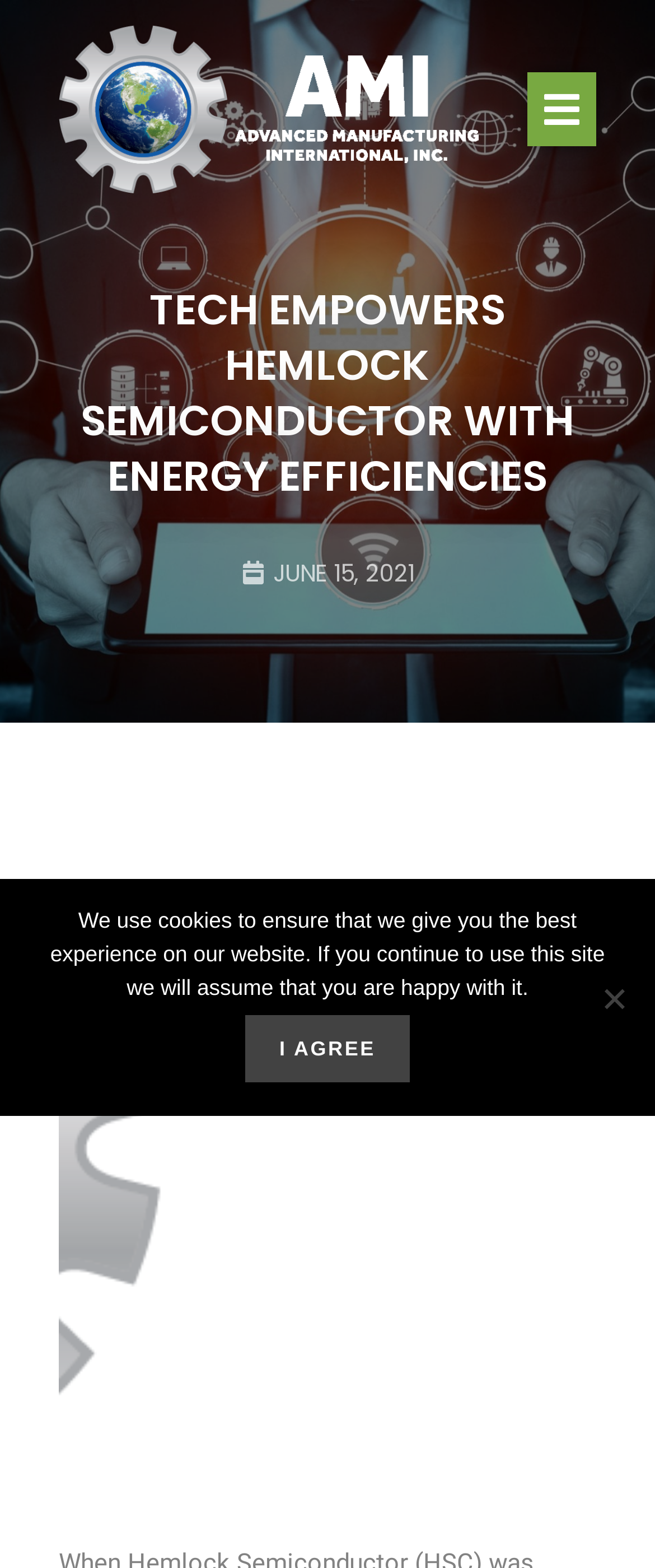Answer briefly with one word or phrase:
What is the purpose of the cookie notice?

To inform about cookie usage